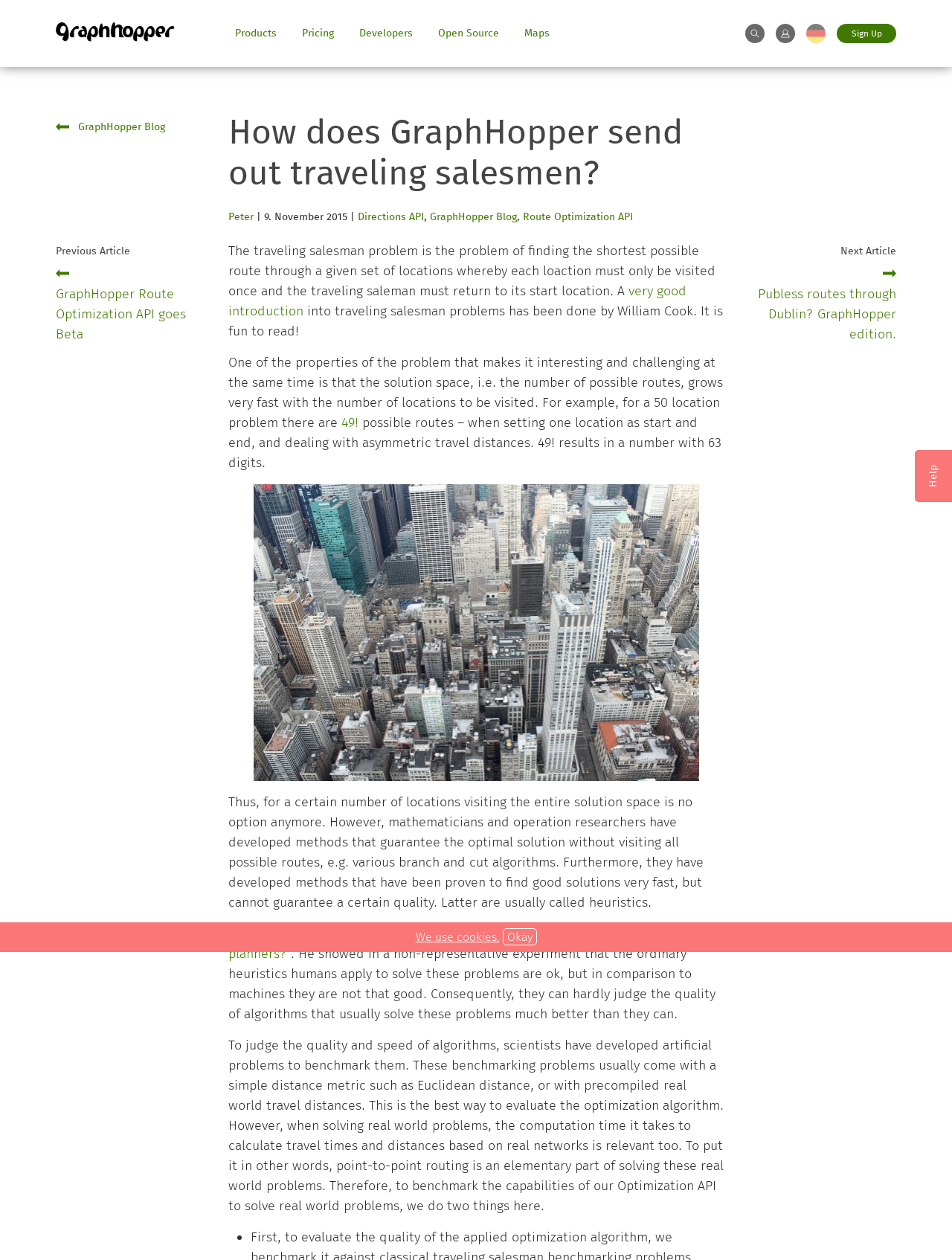What is the purpose of benchmarking problems in solving traveling salesman problems?
Look at the screenshot and provide an in-depth answer.

According to the text, 'To judge the quality and speed of algorithms, scientists have developed artificial problems to benchmark them.' which suggests that the purpose of benchmarking problems is to evaluate the performance of optimization algorithms.